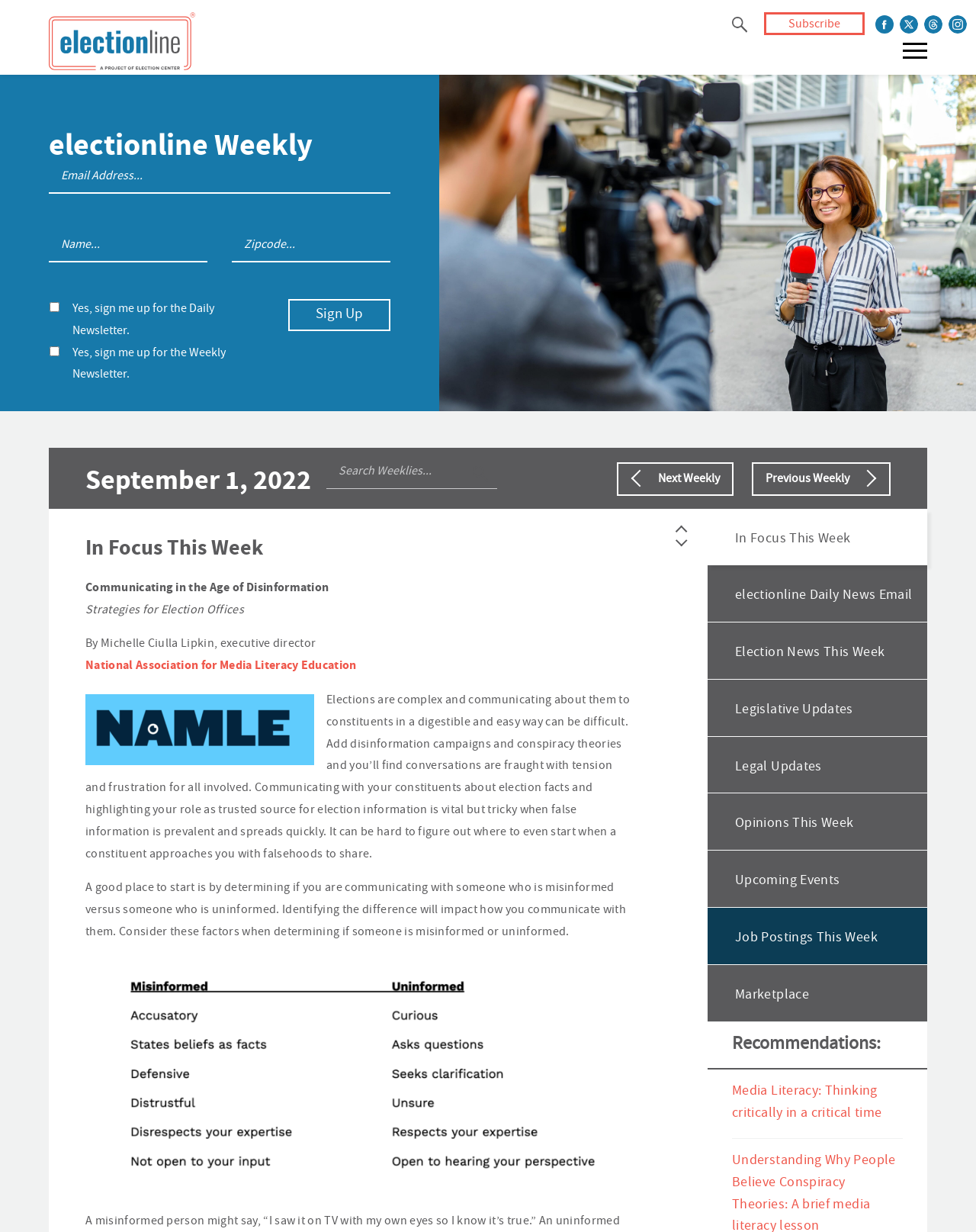Identify the bounding box coordinates for the region of the element that should be clicked to carry out the instruction: "Subscribe to the newsletter". The bounding box coordinates should be four float numbers between 0 and 1, i.e., [left, top, right, bottom].

[0.783, 0.01, 0.886, 0.029]